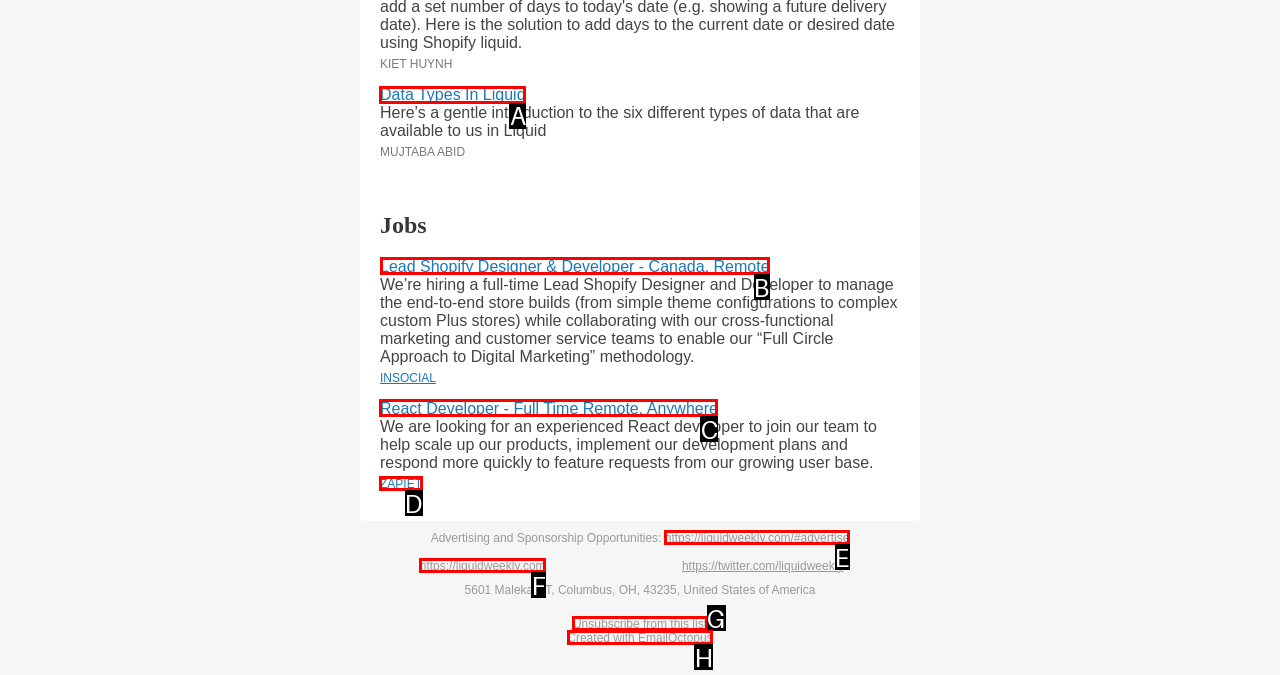Identify the correct HTML element to click to accomplish this task: Apply for 'Lead Shopify Designer & Developer - Canada, Remote'
Respond with the letter corresponding to the correct choice.

B